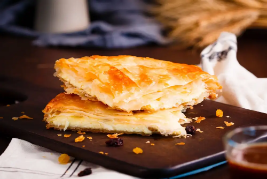Paint a vivid picture of the image with your description.

The image showcases a beautifully layered pastry, likely a delicious cottage pie, resting on a dark wooden platter. The golden, crispy top layer of the pastry is perfectly baked, hinting at a flaky texture that promises to be light and savory. Below the top layer, the rich filling can be seen peeking through, suggesting a blend of comforting ingredients. The background features subtle hints of rustic decor, enhancing the warm, inviting atmosphere of the culinary space. This delightful dish evokes the classic comfort of traditional recipes and is likely designed to be enjoyed with a flavorful accompaniment, perfect for a cozy meal or gathering.